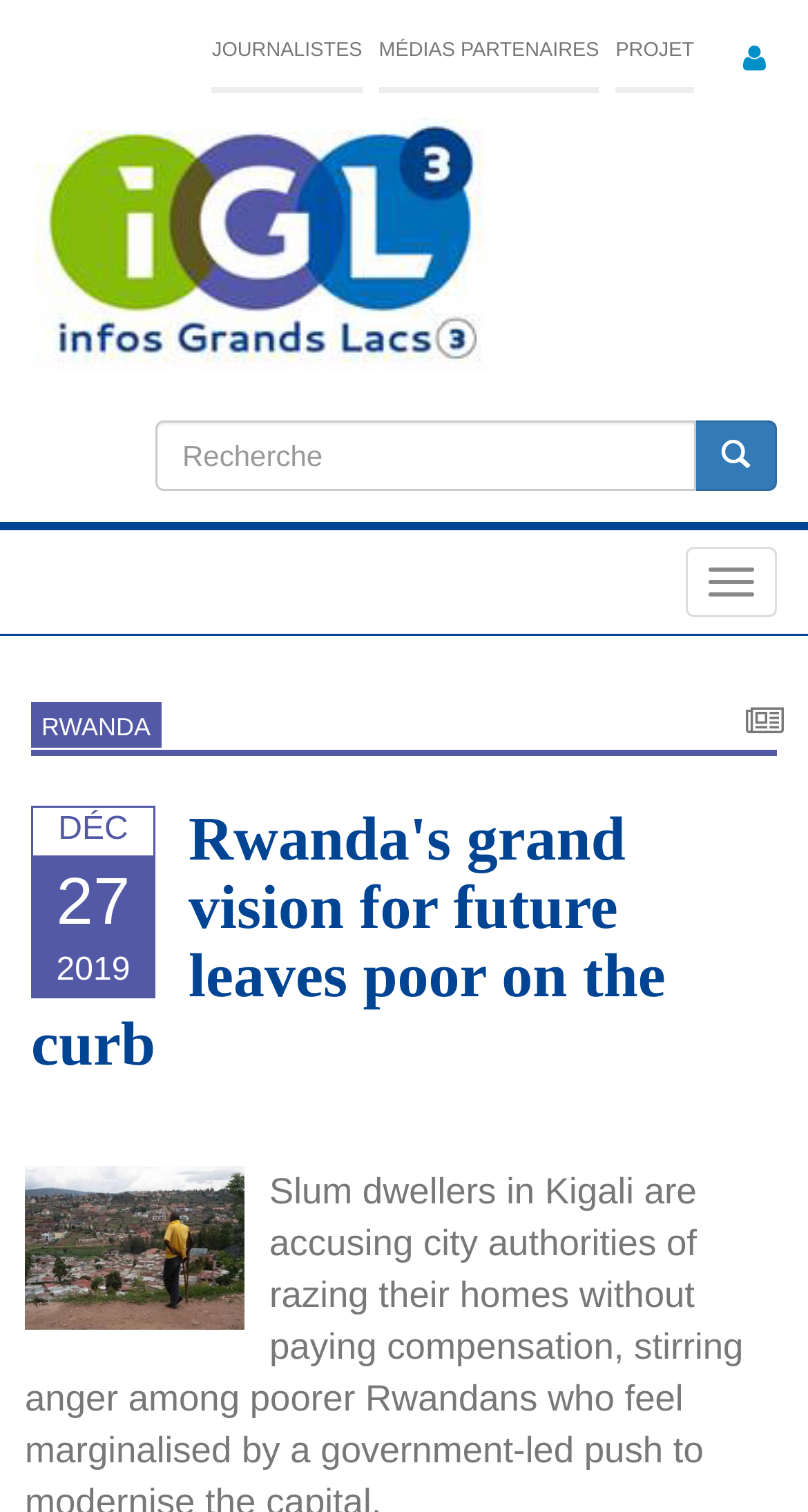How many links are in the top navigation bar?
Look at the image and provide a short answer using one word or a phrase.

4